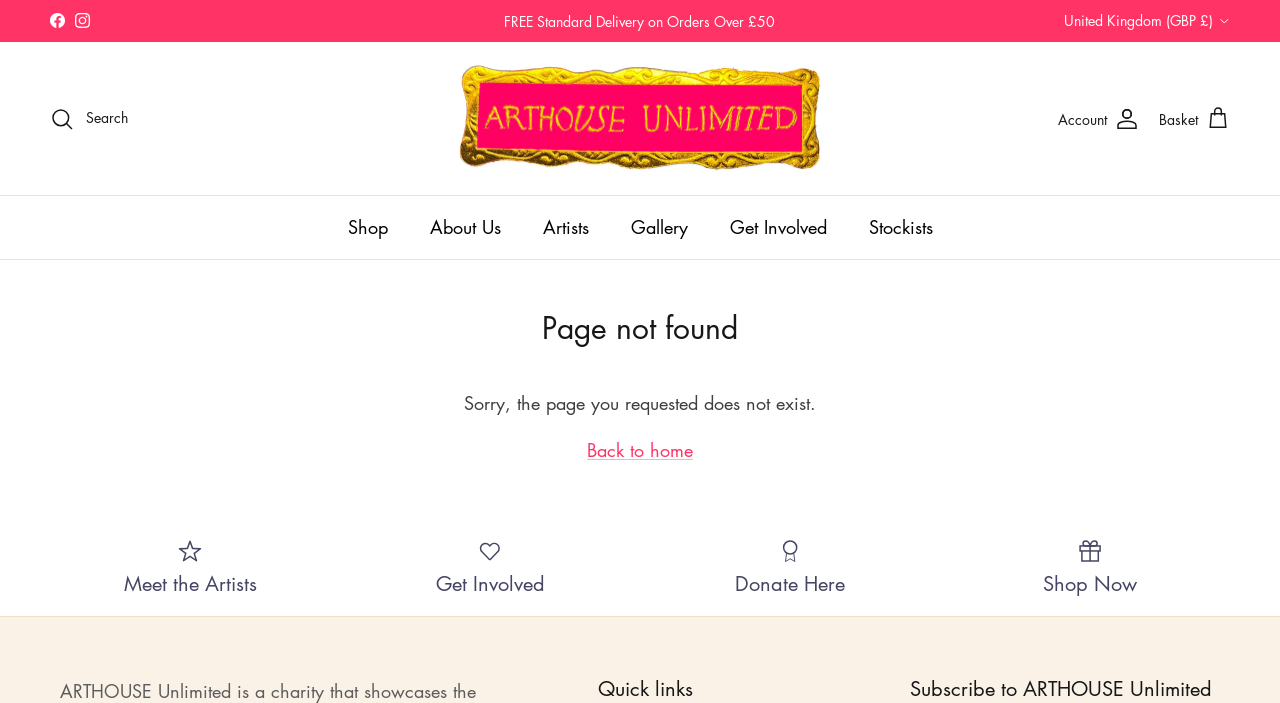Construct a thorough caption encompassing all aspects of the webpage.

This webpage is about ARTHOUSE Unlimited, a charity that presents artistic talents of adults with complex neuro-diverse and physical support needs. The page displays a "404 Not Found" error message, indicating that the requested page does not exist.

At the top left corner, there are social media links to Facebook and Instagram. Next to them, a promotional message reads "FREE Standard Delivery on Orders Over £50". Below this, there are navigation buttons "Previous" and "Next".

On the top right corner, there is a dropdown menu for selecting a country or region, with the United Kingdom (GBP £) as the default option. Below this, there are links to "Search", "ARTHOUSE Unlimited" (which includes an image), "Account", and "Basket".

The main content area is divided into two sections. The top section displays a navigation menu with links to "Shop", "About Us", "Artists", "Gallery", "Get Involved", and "Stockists". Each of these links has a dropdown menu.

The bottom section displays an error message "Page not found" in a large font, followed by a brief description "Sorry, the page you requested does not exist." Below this, there is a link to "Back to home".

At the bottom of the page, there are four links to "Meet the Artists", "Get Involved", "Donate Here", and "Shop Now", which are labeled as "Quick links". Next to these links, there is a call to action to "Subscribe to ARTHOUSE Unlimited".